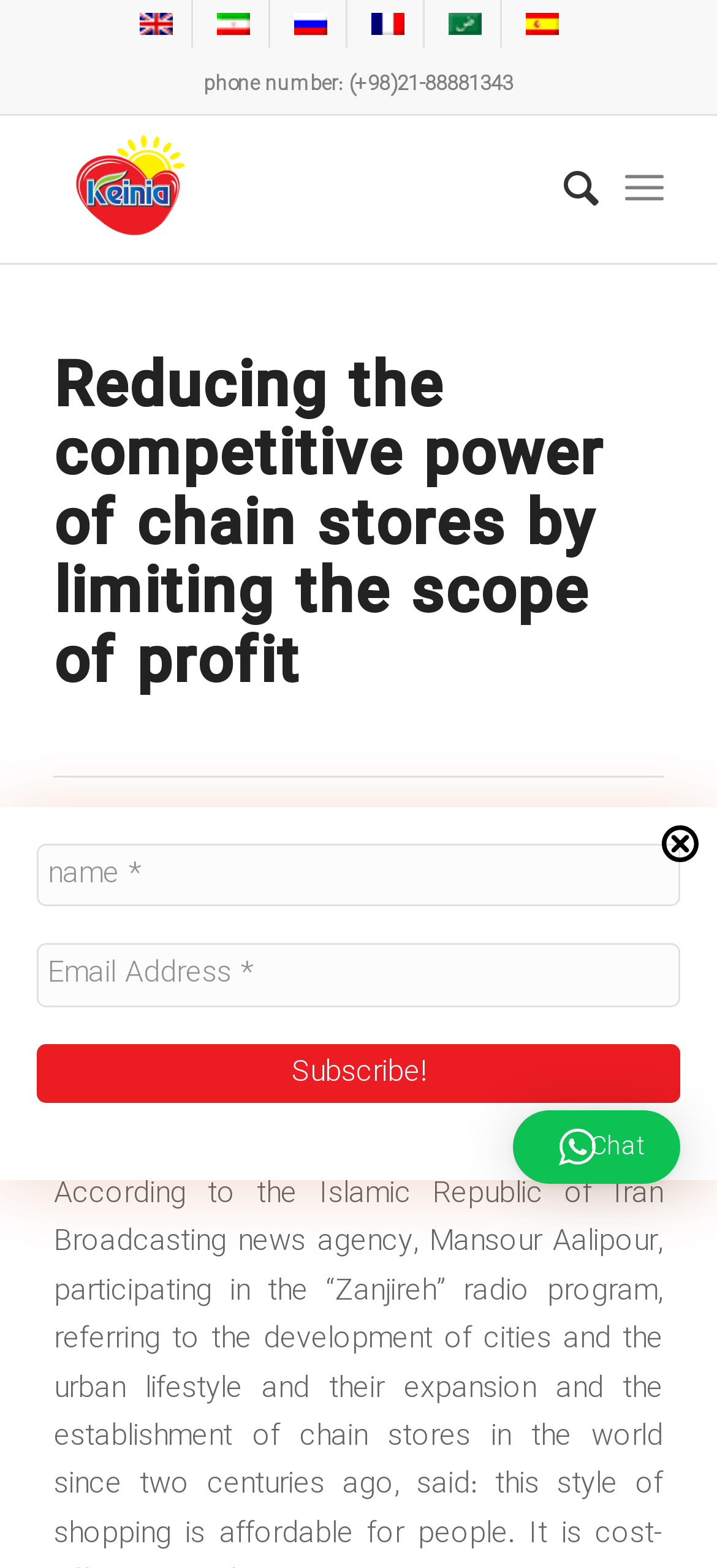Please identify the bounding box coordinates of the element's region that should be clicked to execute the following instruction: "Enter name". The bounding box coordinates must be four float numbers between 0 and 1, i.e., [left, top, right, bottom].

[0.051, 0.538, 0.949, 0.578]